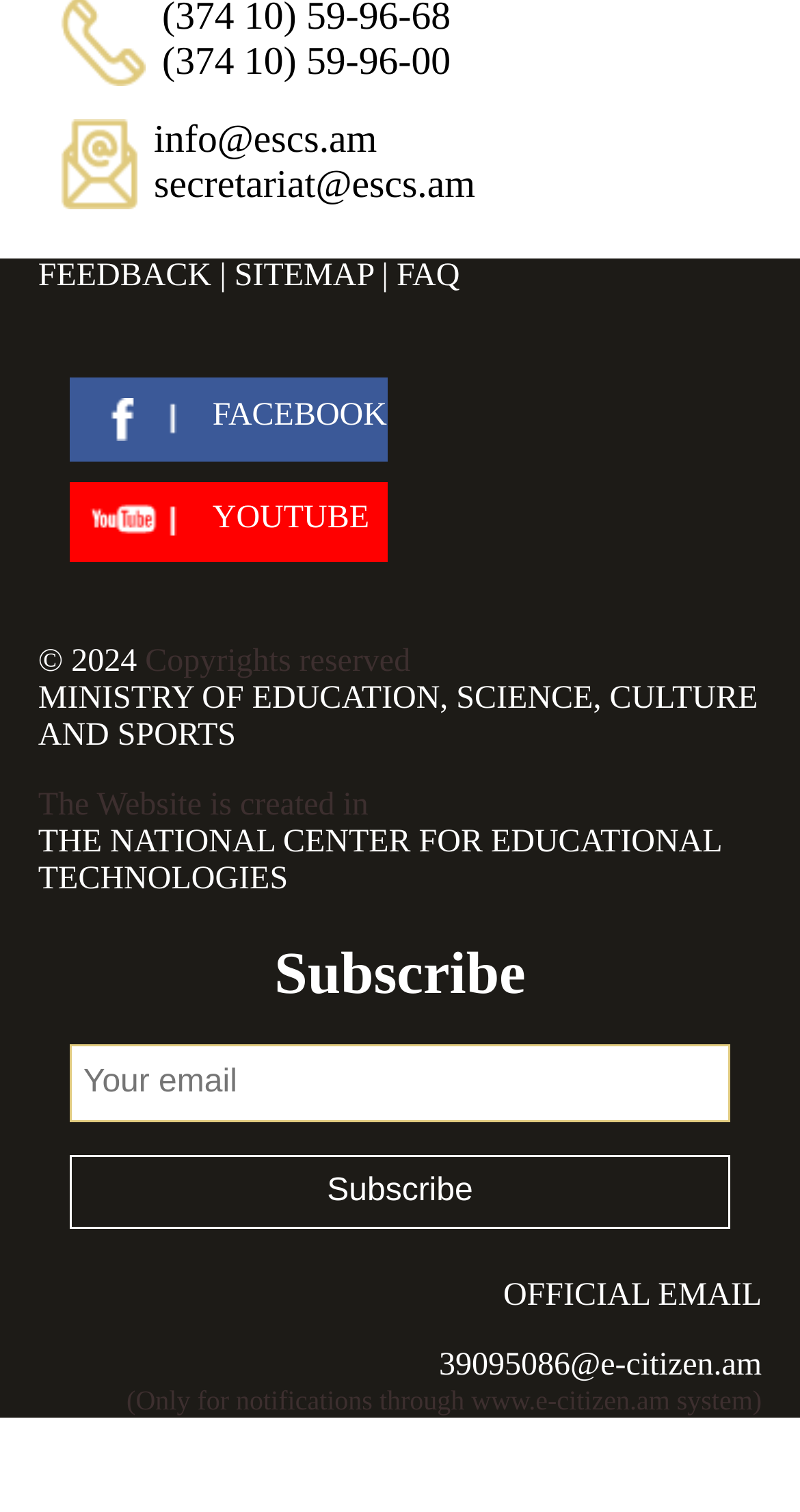What is the email address for feedback?
Based on the image, provide a one-word or brief-phrase response.

info@escs.am